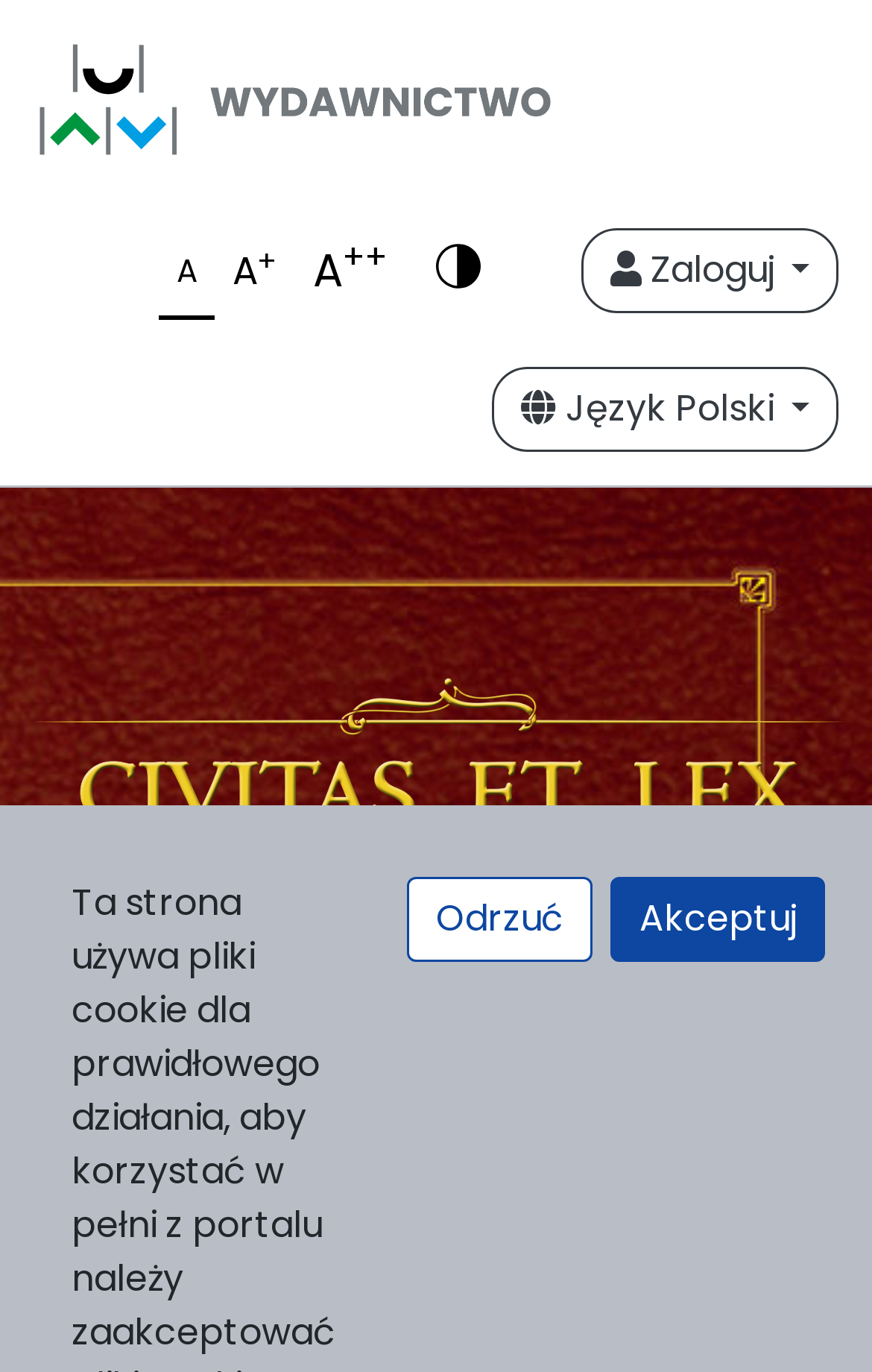Identify the bounding box coordinates of the region I need to click to complete this instruction: "Log in".

[0.666, 0.166, 0.962, 0.228]